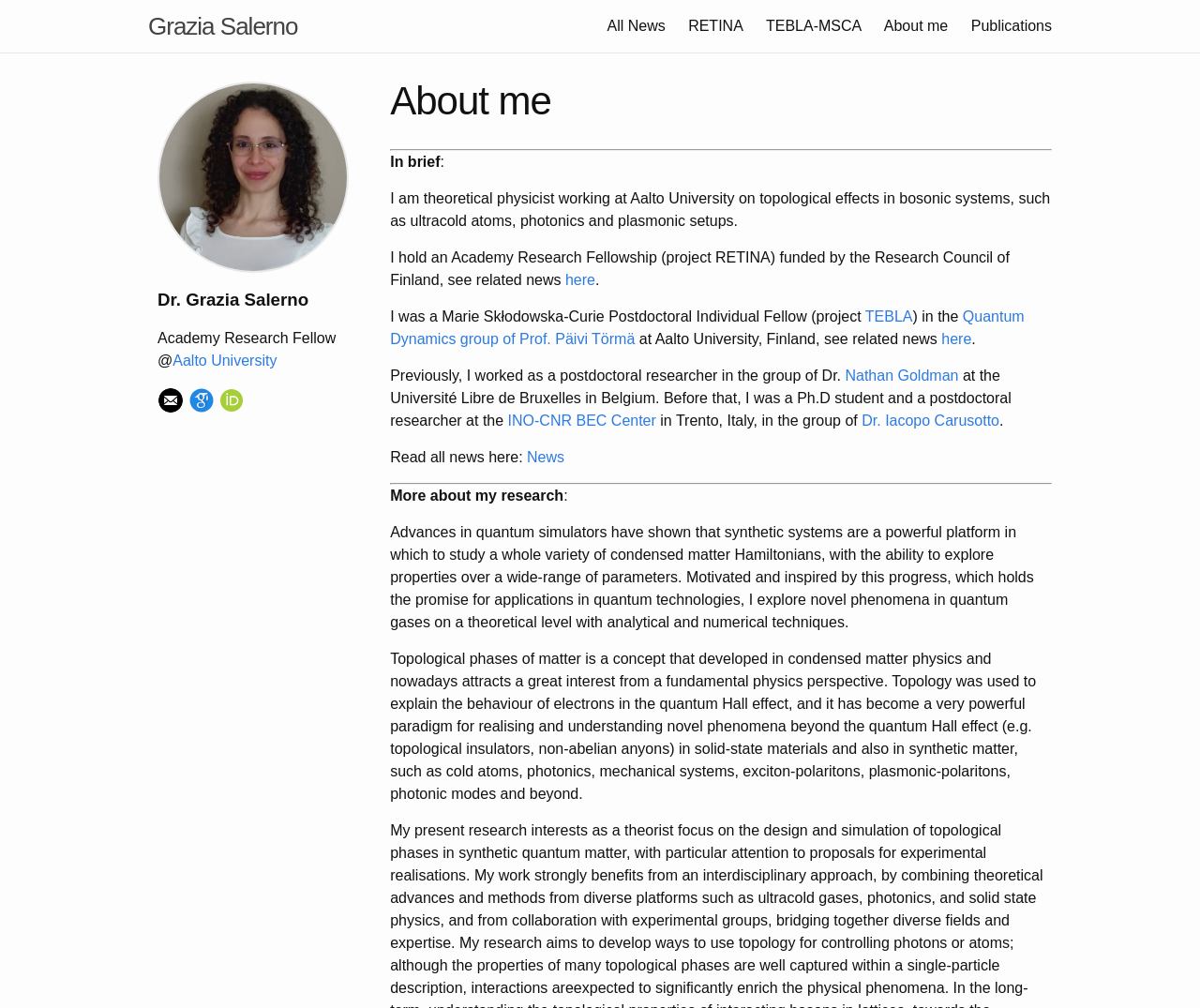What is the name of the researcher?
Answer briefly with a single word or phrase based on the image.

Grazia Salerno